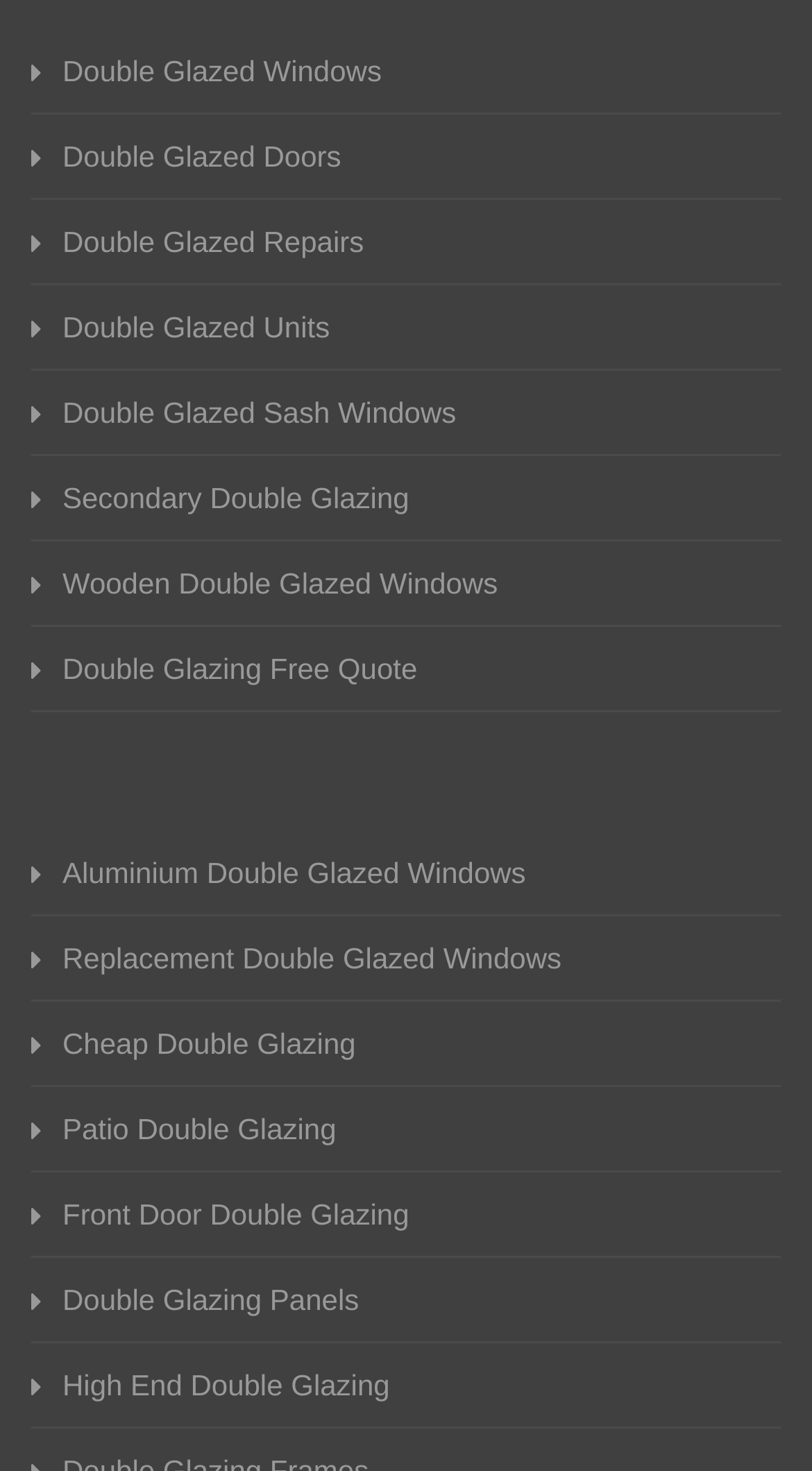Please reply to the following question using a single word or phrase: 
What is the last type of double glazing product listed?

High End Double Glazing